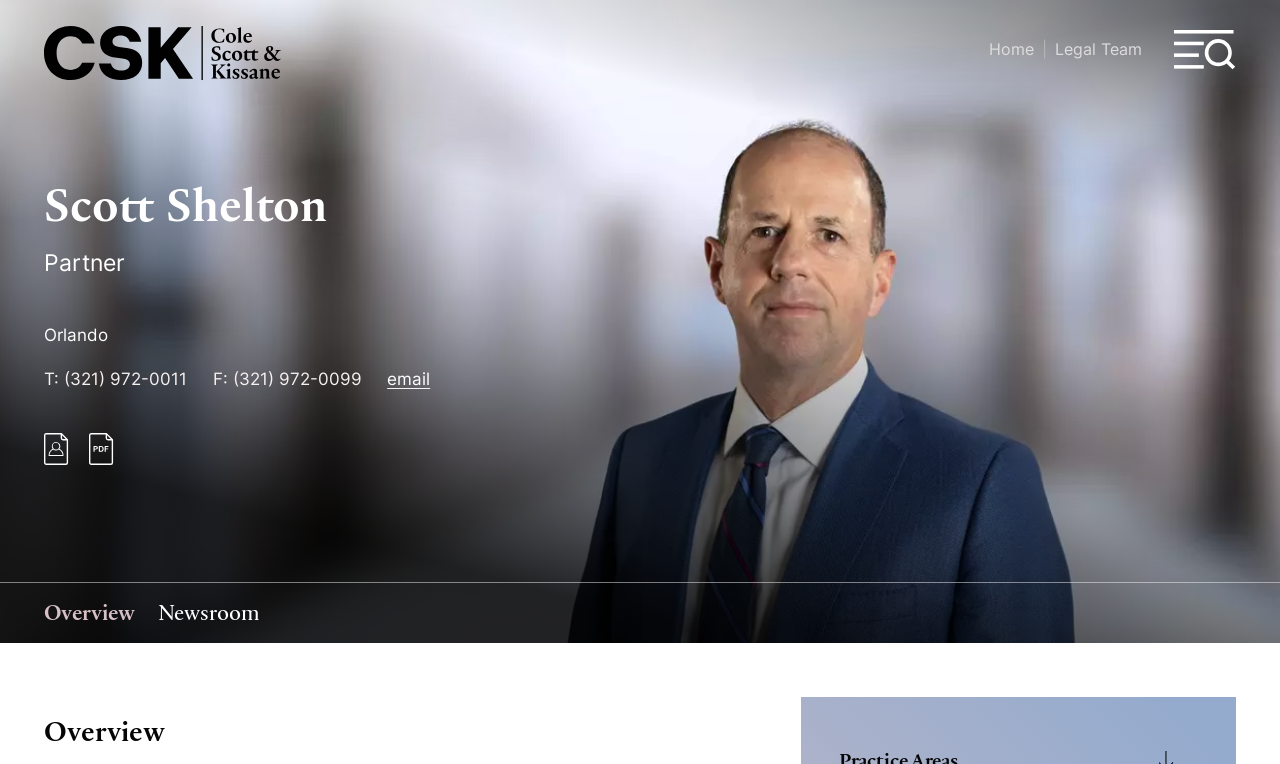Determine the bounding box coordinates of the region I should click to achieve the following instruction: "open main menu". Ensure the bounding box coordinates are four float numbers between 0 and 1, i.e., [left, top, right, bottom].

[0.914, 0.034, 0.969, 0.097]